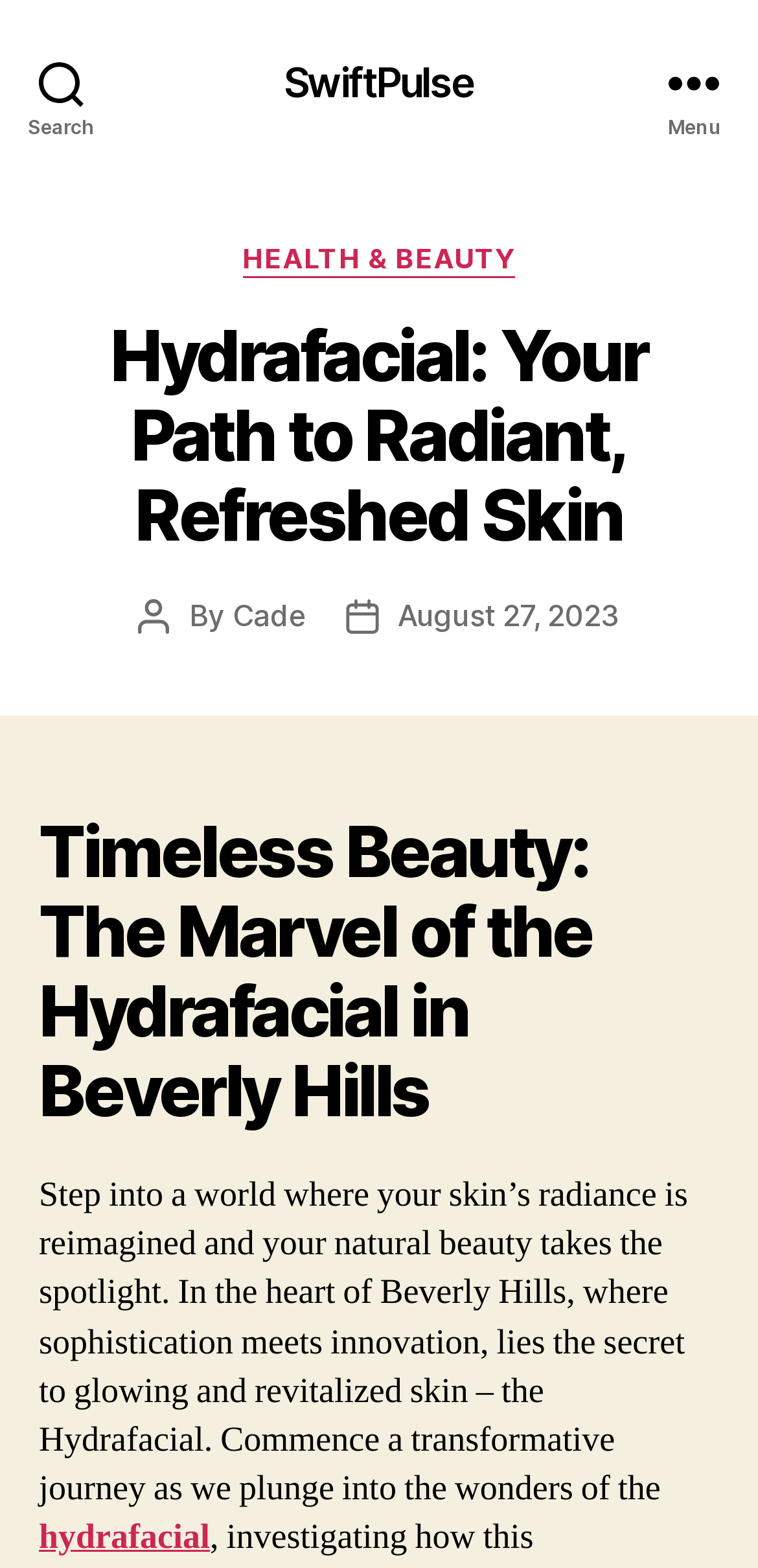What is the name of the author of the article?
Based on the screenshot, give a detailed explanation to answer the question.

By analyzing the webpage, I found the author's name 'Cade' mentioned in the section 'Post author' along with the post date.